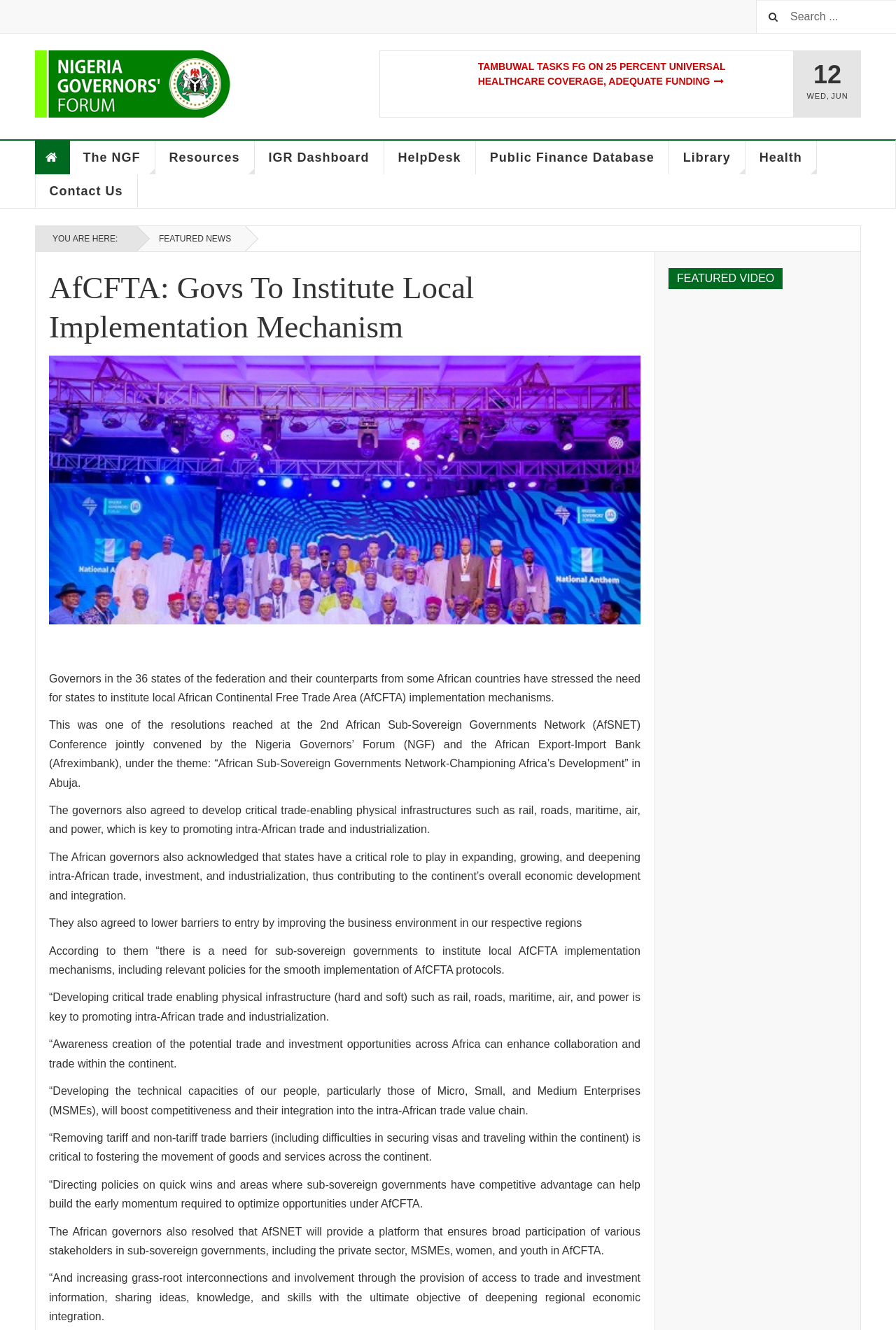Locate the bounding box coordinates of the element I should click to achieve the following instruction: "Search for something".

[0.844, 0.0, 1.0, 0.025]